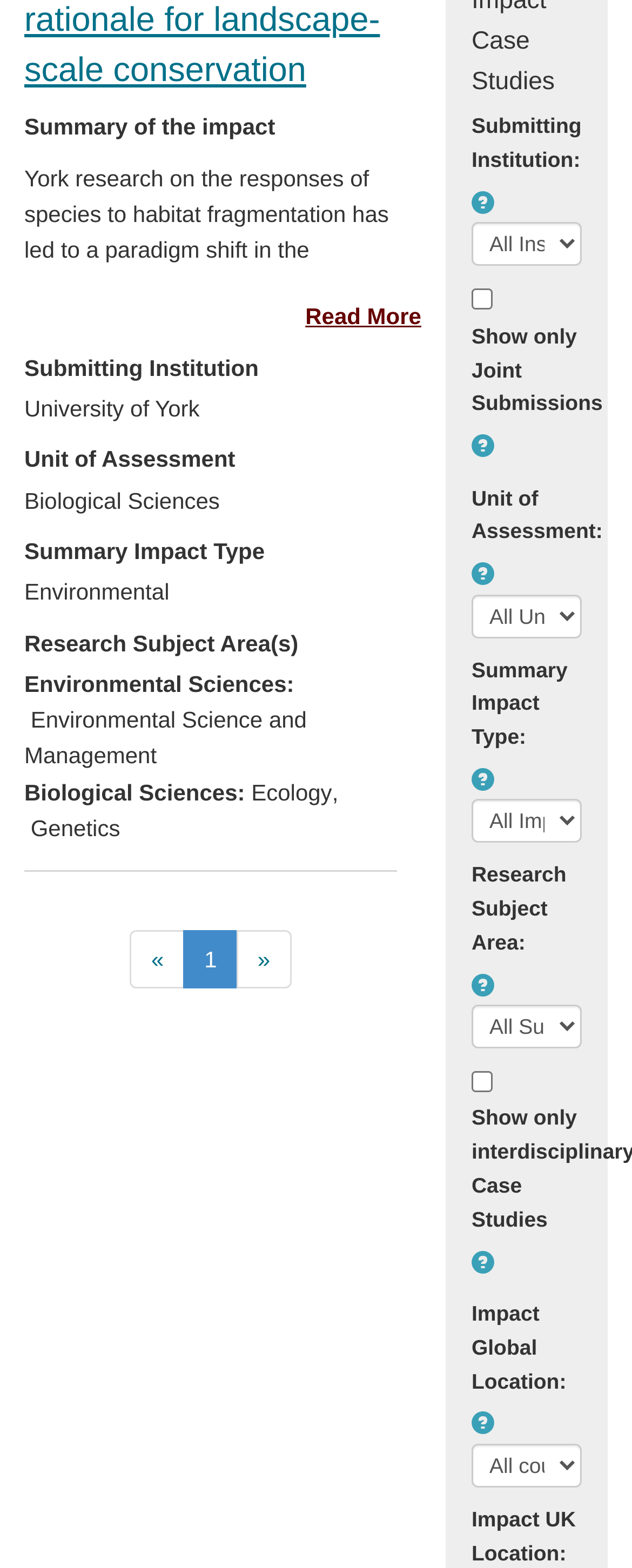Find and indicate the bounding box coordinates of the region you should select to follow the given instruction: "Select a submitting institution".

[0.746, 0.142, 0.92, 0.17]